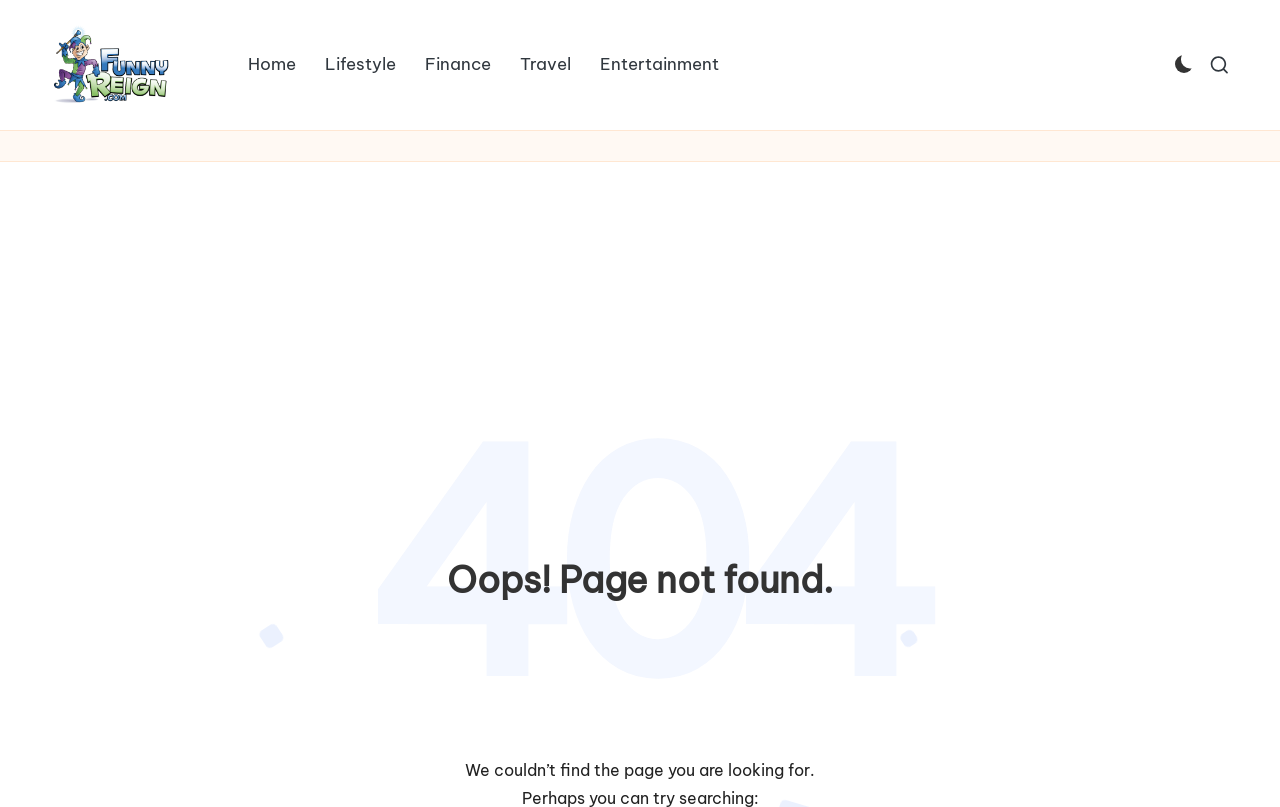What is the purpose of the icon in the top-right corner?
Using the image as a reference, answer the question with a short word or phrase.

Search